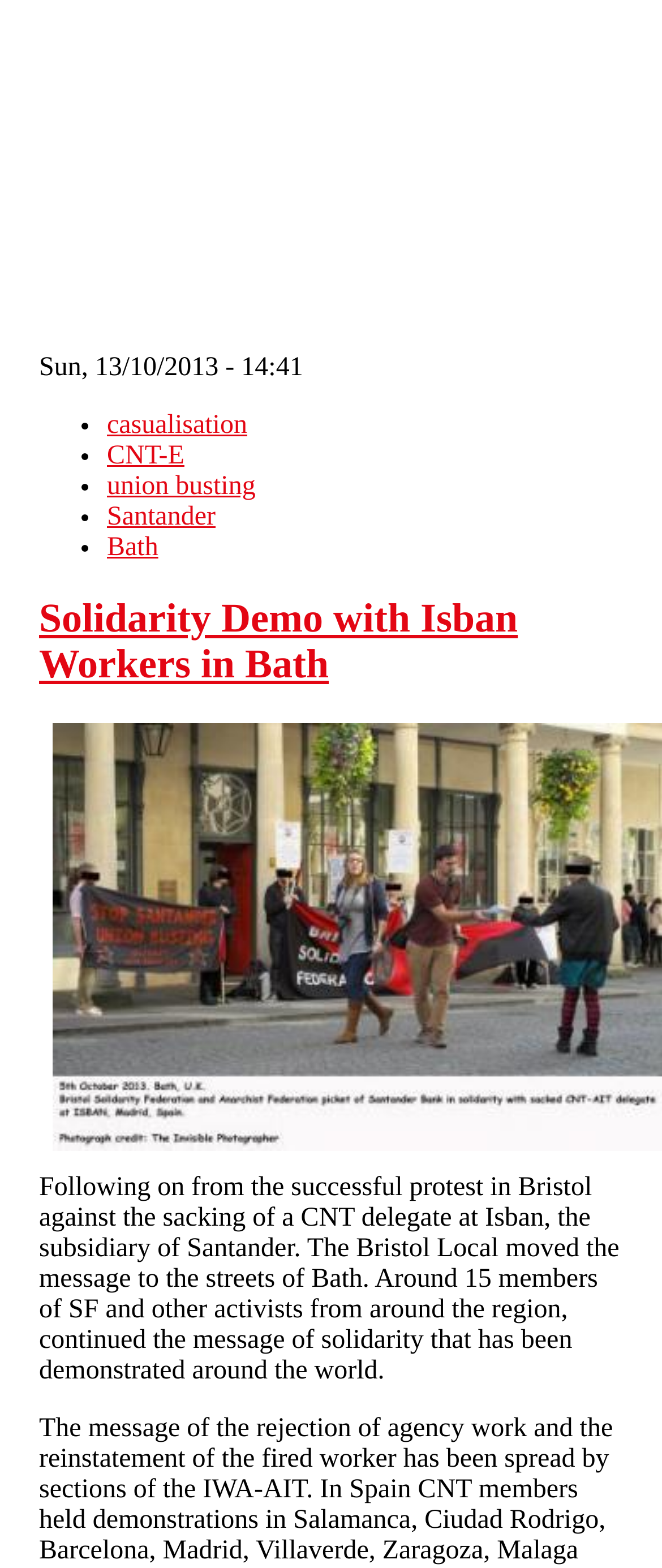Based on the description "Skip to main content", find the bounding box of the specified UI element.

[0.021, 0.009, 0.361, 0.01]